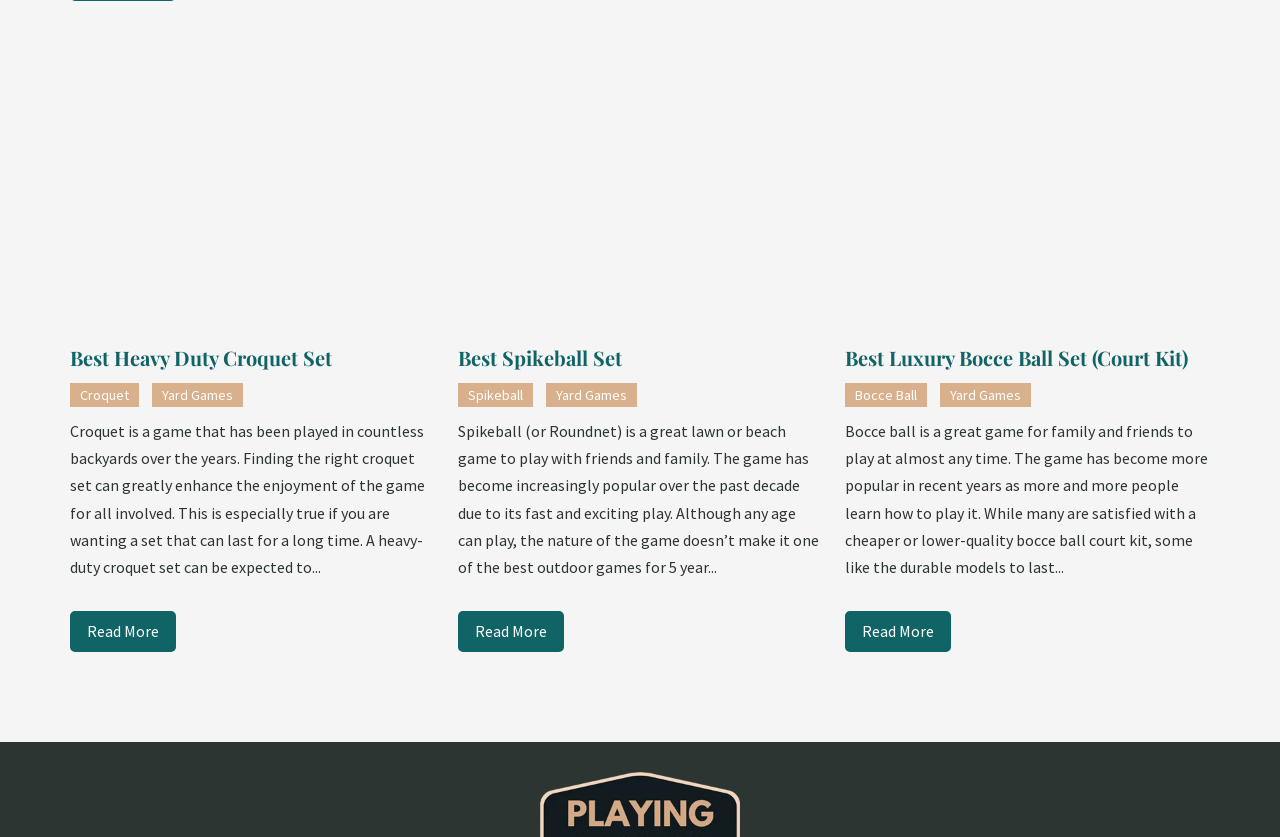Kindly determine the bounding box coordinates of the area that needs to be clicked to fulfill this instruction: "Learn more about bocce ball".

[0.66, 0.457, 0.724, 0.486]